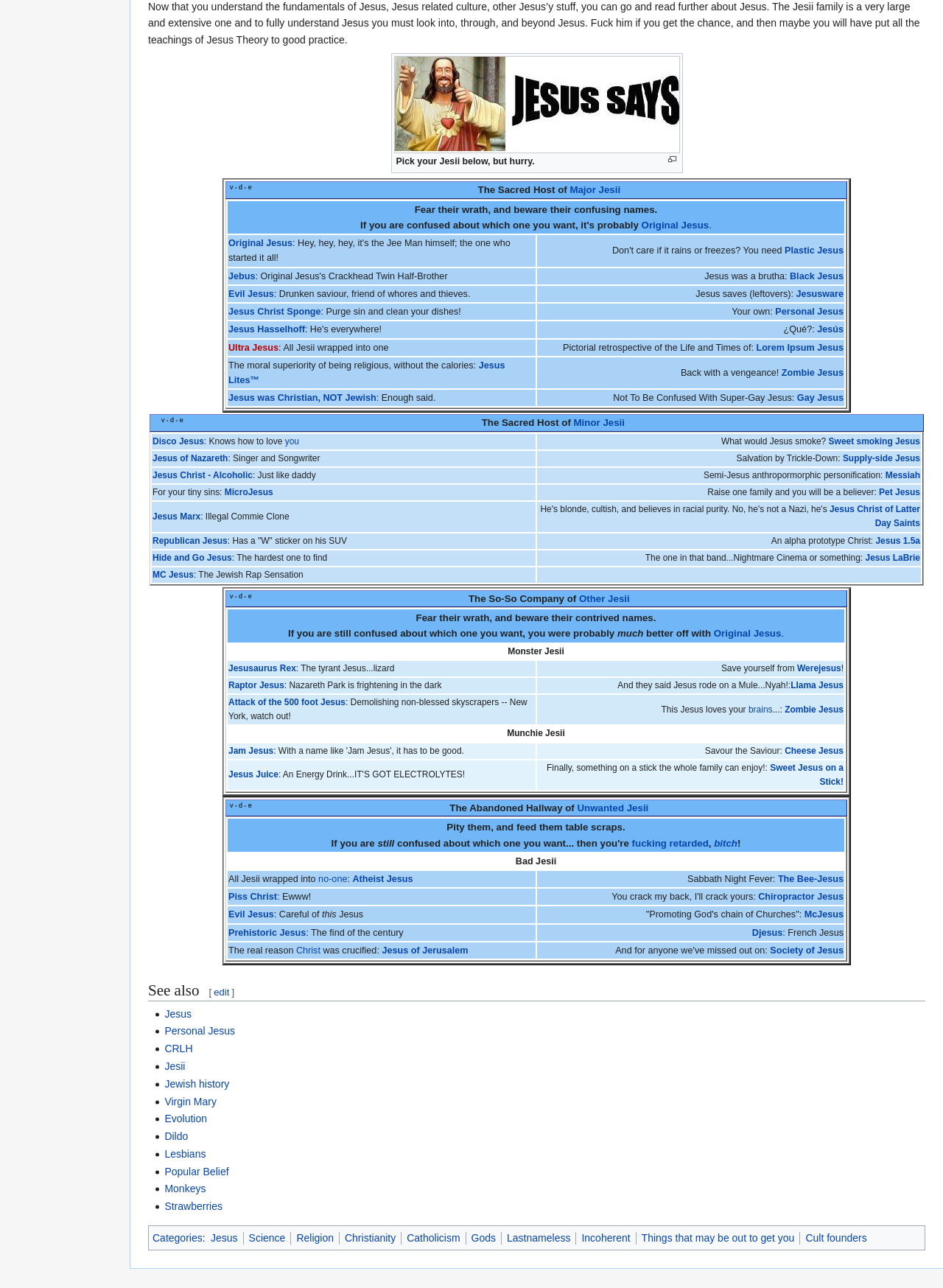Answer the question below using just one word or a short phrase: 
What is the purpose of the webpage?

To explore Jesus